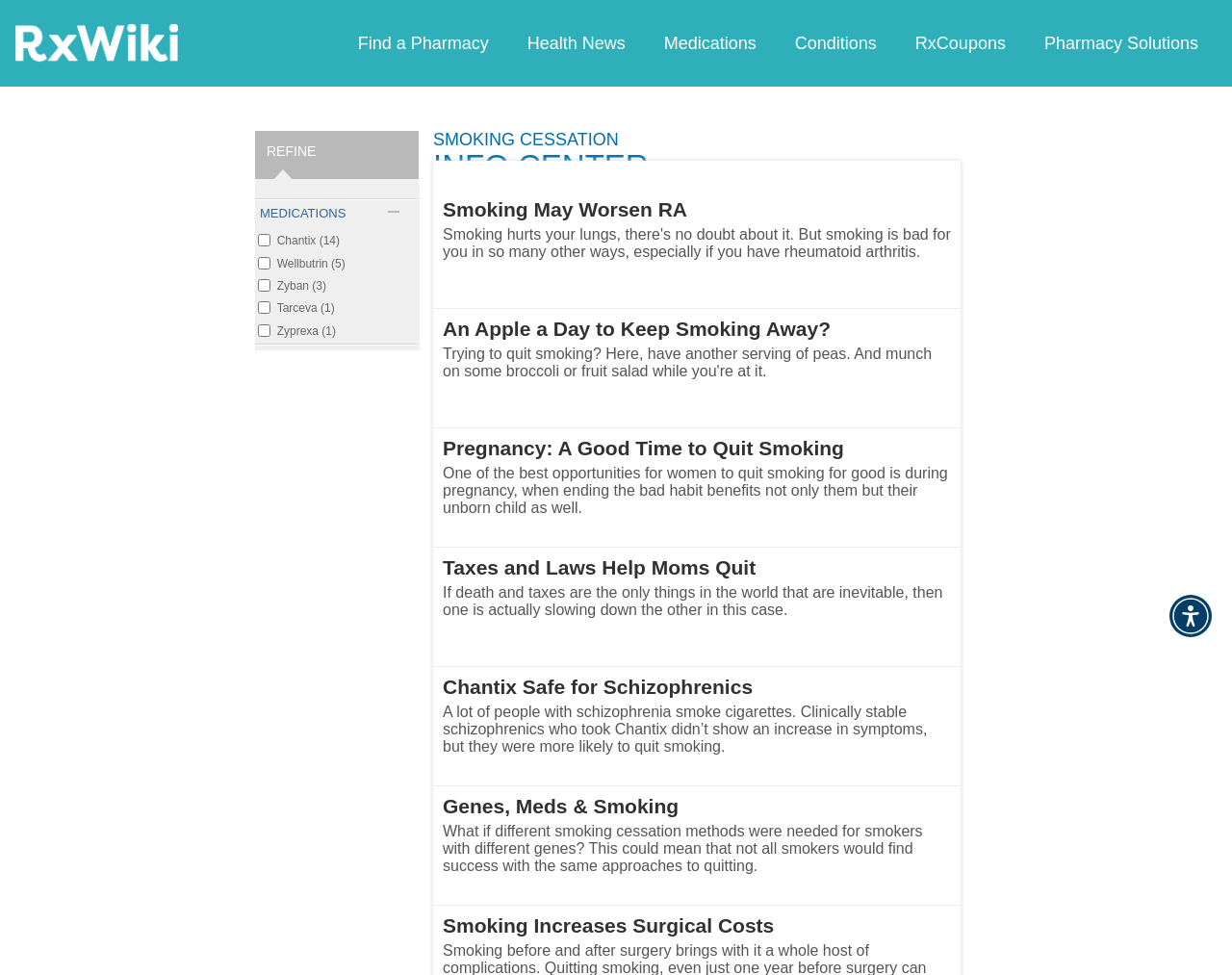Pinpoint the bounding box coordinates of the element to be clicked to execute the instruction: "Refine search".

[0.207, 0.144, 0.34, 0.186]